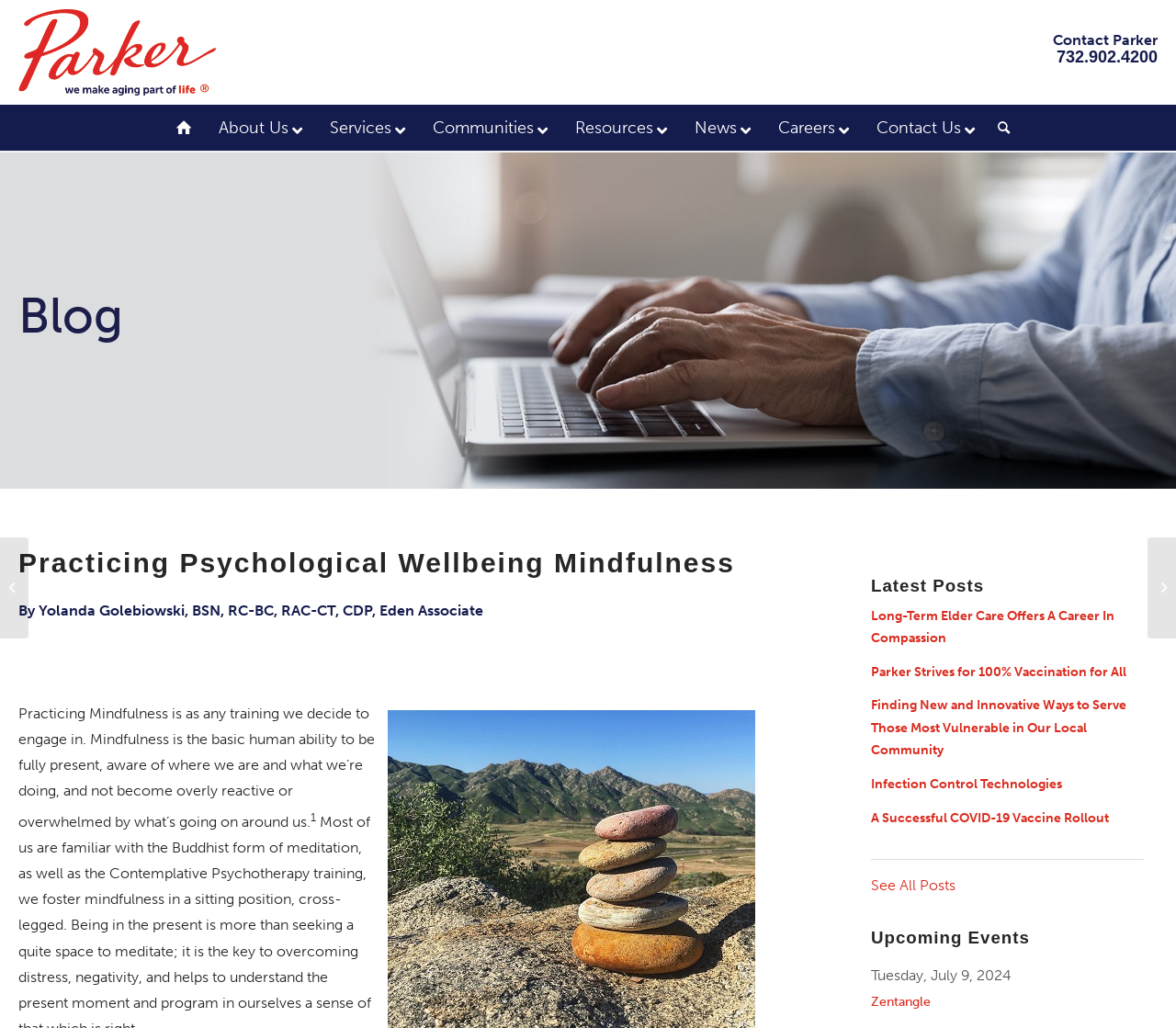Explain the webpage in detail.

The webpage is about Parker Life, a senior living community, and features various sections and articles related to their services and news. 

At the top right corner, there is a contact section with a "Contact Parker" label and a phone number "732.902.4200". Below this section, there is a horizontal navigation menu with links to "About Us", "Services", "Communities", "Resources", "News", "Careers", and "Contact Us". 

On the top left corner, there is a Parker Life logo, which is an image. 

The main content area is divided into two sections. The left section features a blog article titled "Practicing Psychological Wellbeing Mindfulness" with a subtitle and a brief introduction to the article. The article is written by Yolanda Golebiowski and discusses the importance of mindfulness. 

The right section is dedicated to news and events. It has a heading "Latest Posts" and lists five news articles with titles and brief summaries. Below the news articles, there is a "See All Posts" link. 

Further down, there is an "Upcoming Events" section with a single event listed, which is a Zentangle event on Tuesday, July 9, 2024. 

On the left side of the page, there are two additional links: "Parker’s First Annual ‘Aging in America’ Survey" and "Today I Saw A Smile".